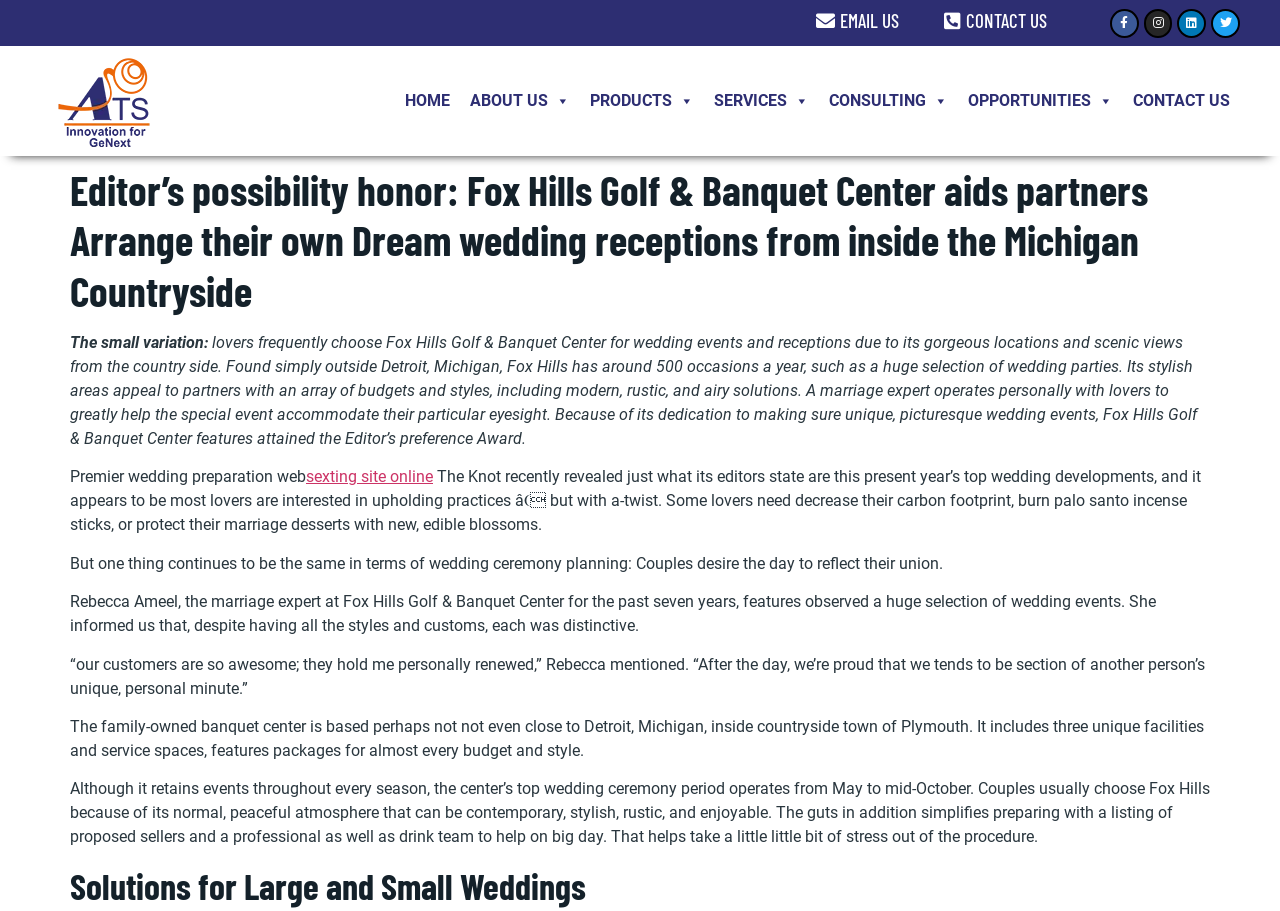Determine the bounding box coordinates of the region that needs to be clicked to achieve the task: "Click the HOME link".

[0.309, 0.089, 0.359, 0.133]